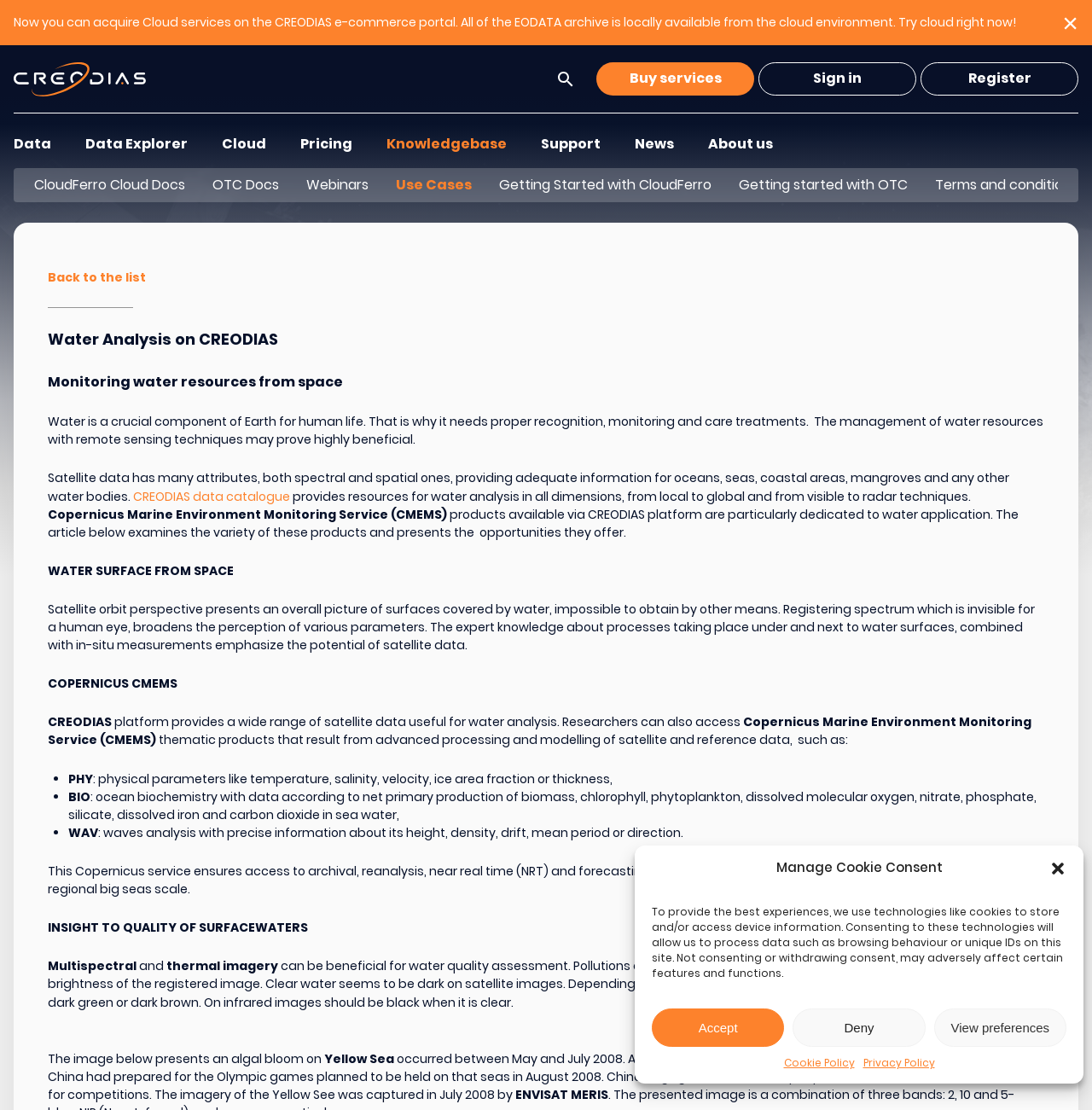What is the main topic of this webpage?
Please utilize the information in the image to give a detailed response to the question.

Based on the webpage content, I can see that the main topic is water analysis, which is evident from the heading 'Water Analysis on CREODIAS' and the subsequent text that discusses the importance of monitoring water resources from space.